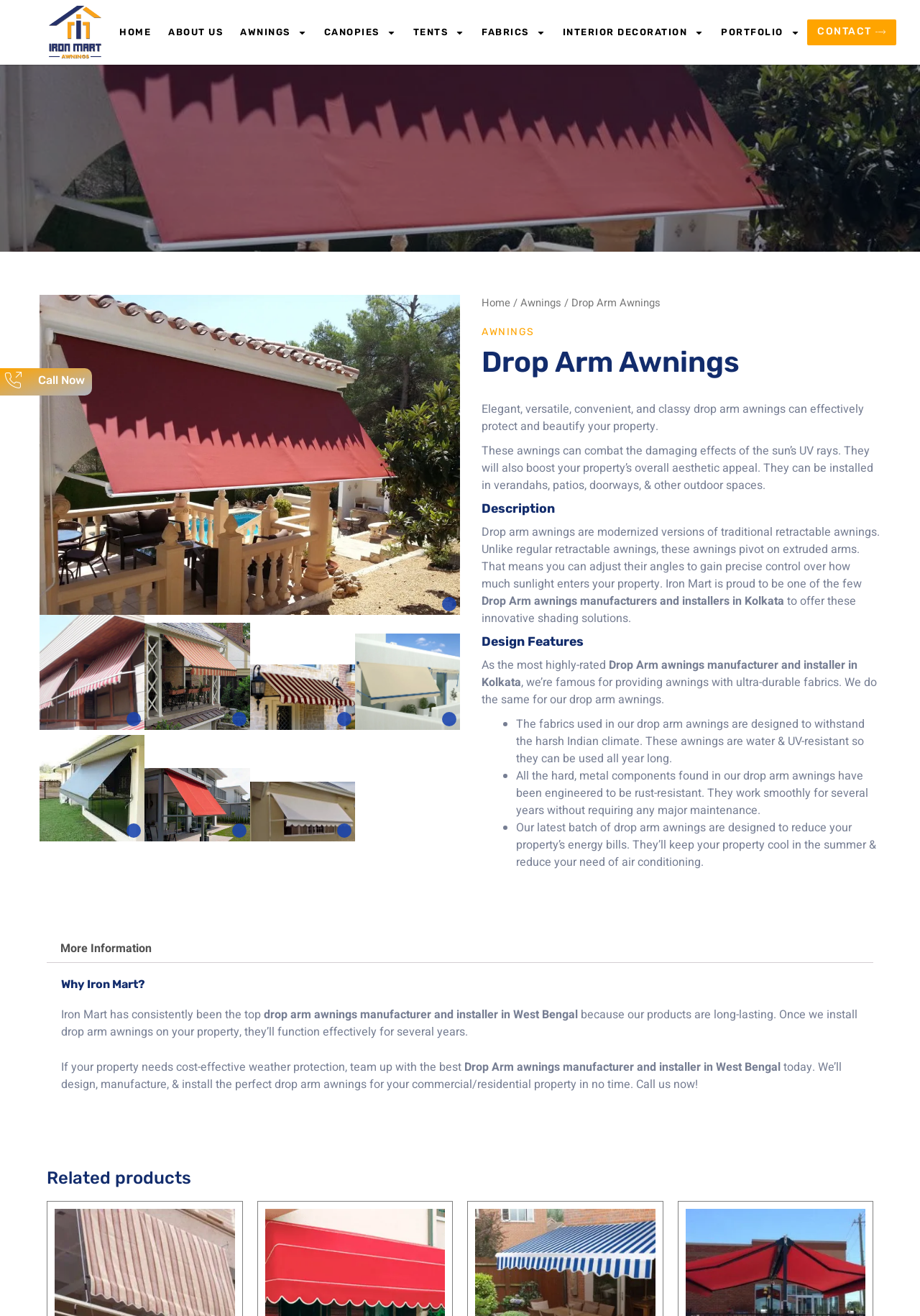Find the bounding box coordinates for the area you need to click to carry out the instruction: "Click the 'HOME' link". The coordinates should be four float numbers between 0 and 1, indicated as [left, top, right, bottom].

[0.122, 0.013, 0.173, 0.036]